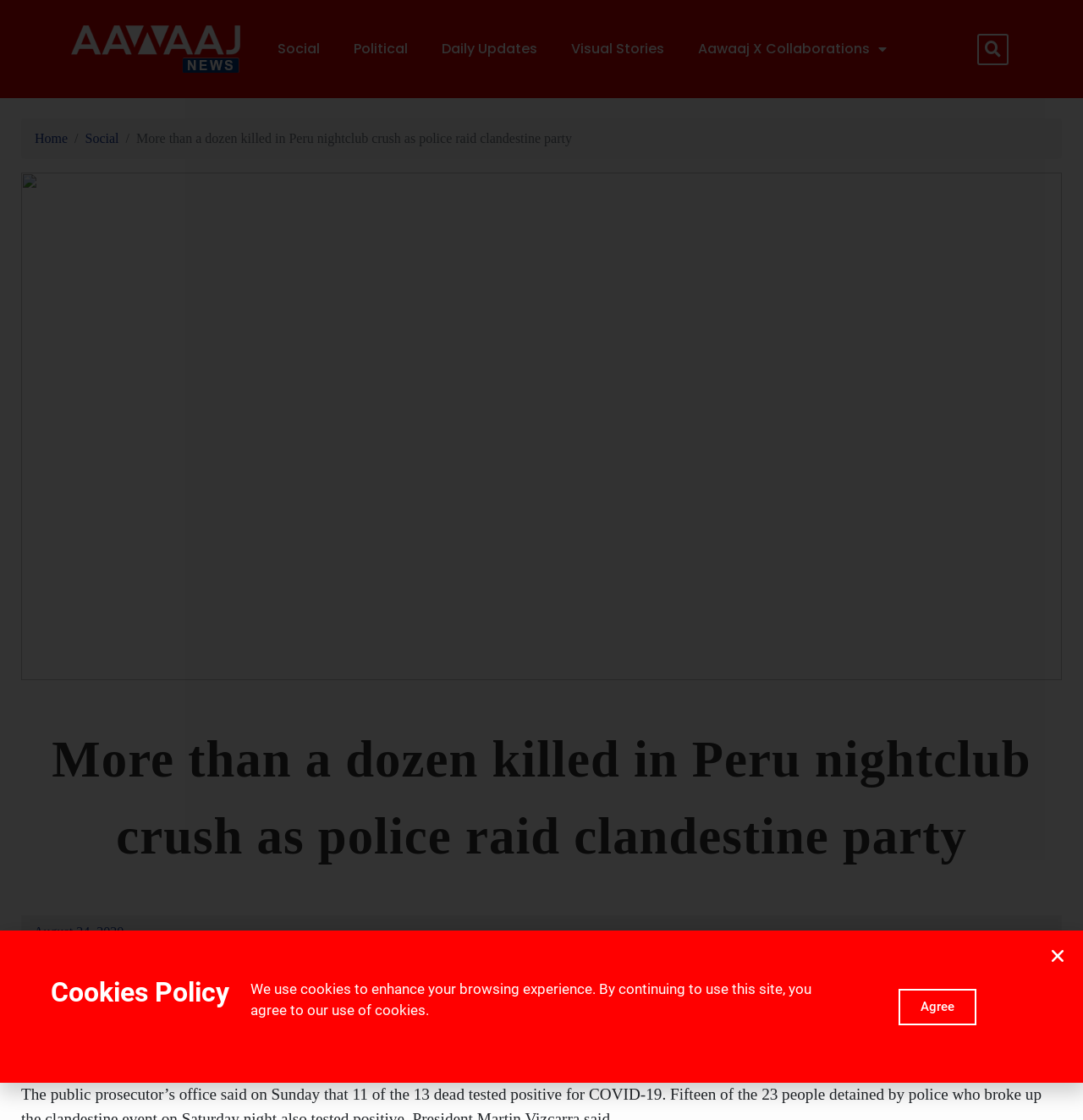Please answer the following question using a single word or phrase: 
What is the location of the incident described in the article?

Lima